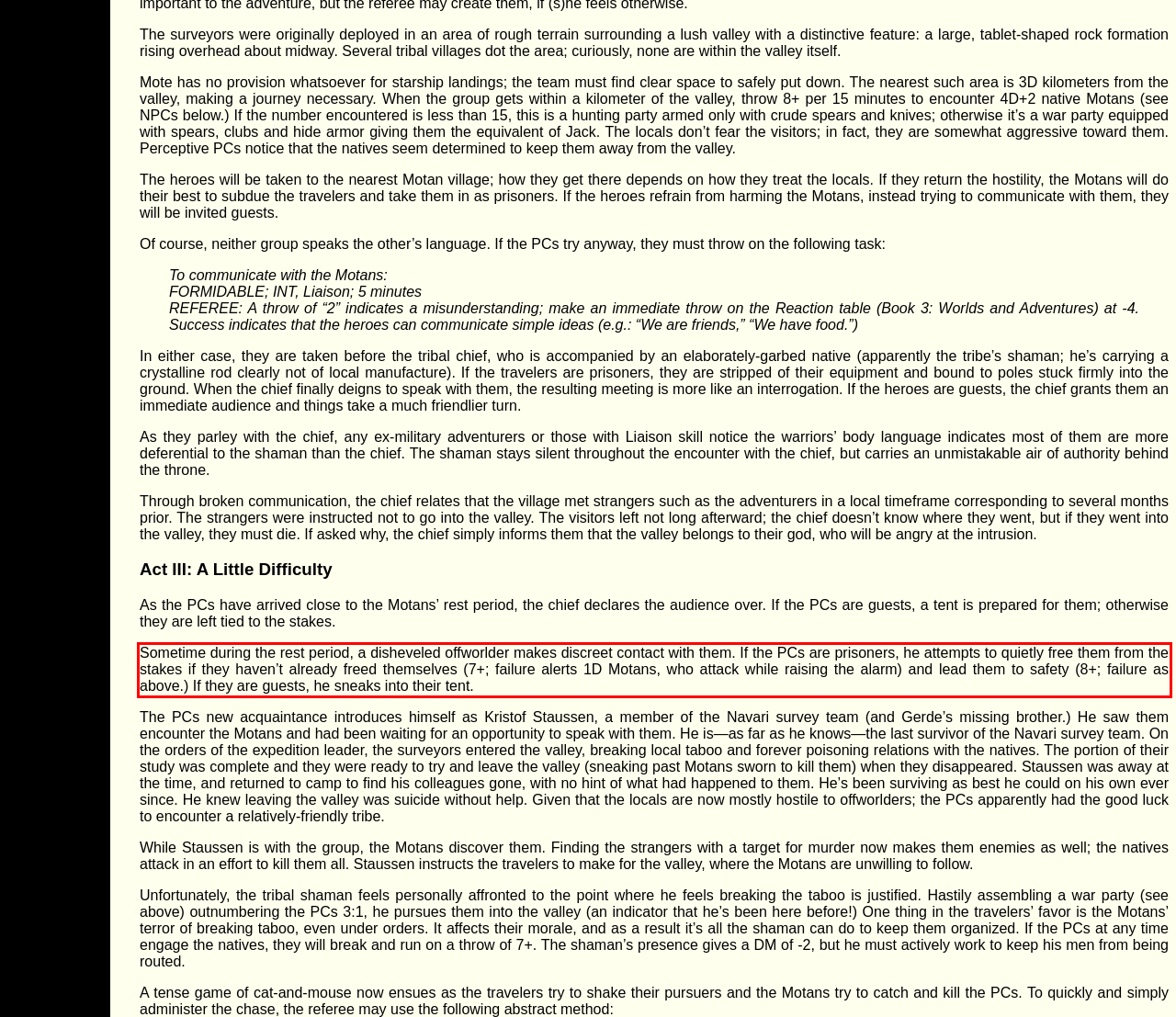Please identify the text within the red rectangular bounding box in the provided webpage screenshot.

Sometime during the rest period, a disheveled offworlder makes discreet contact with them. If the PCs are prisoners, he attempts to quietly free them from the stakes if they haven’t already freed themselves (7+; failure alerts 1D Motans, who attack while raising the alarm) and lead them to safety (8+; failure as above.) If they are guests, he sneaks into their tent.